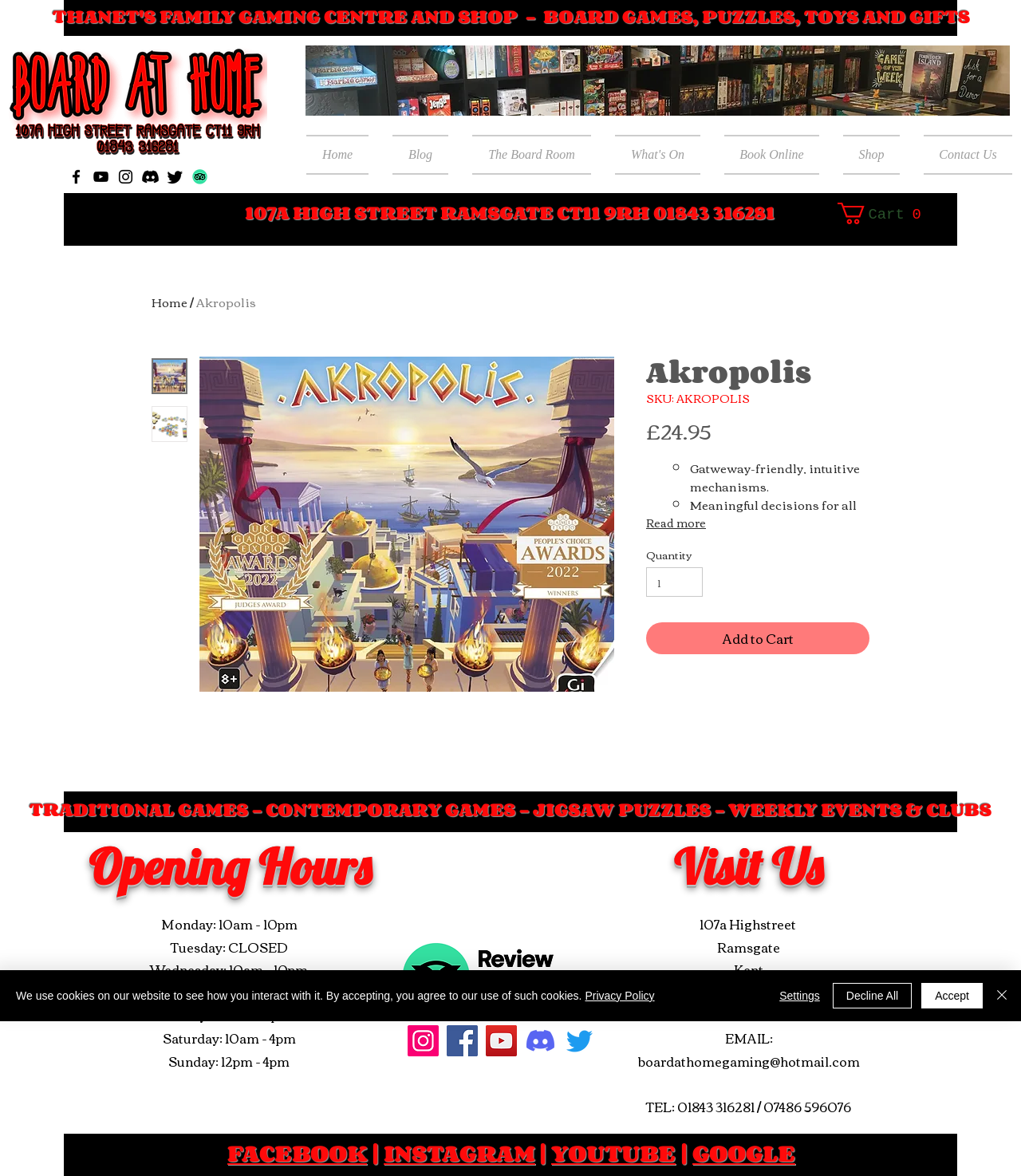What are the social media platforms listed on the webpage?
From the image, provide a succinct answer in one word or a short phrase.

Facebook, YouTube, Instagram, Discord, Twitter